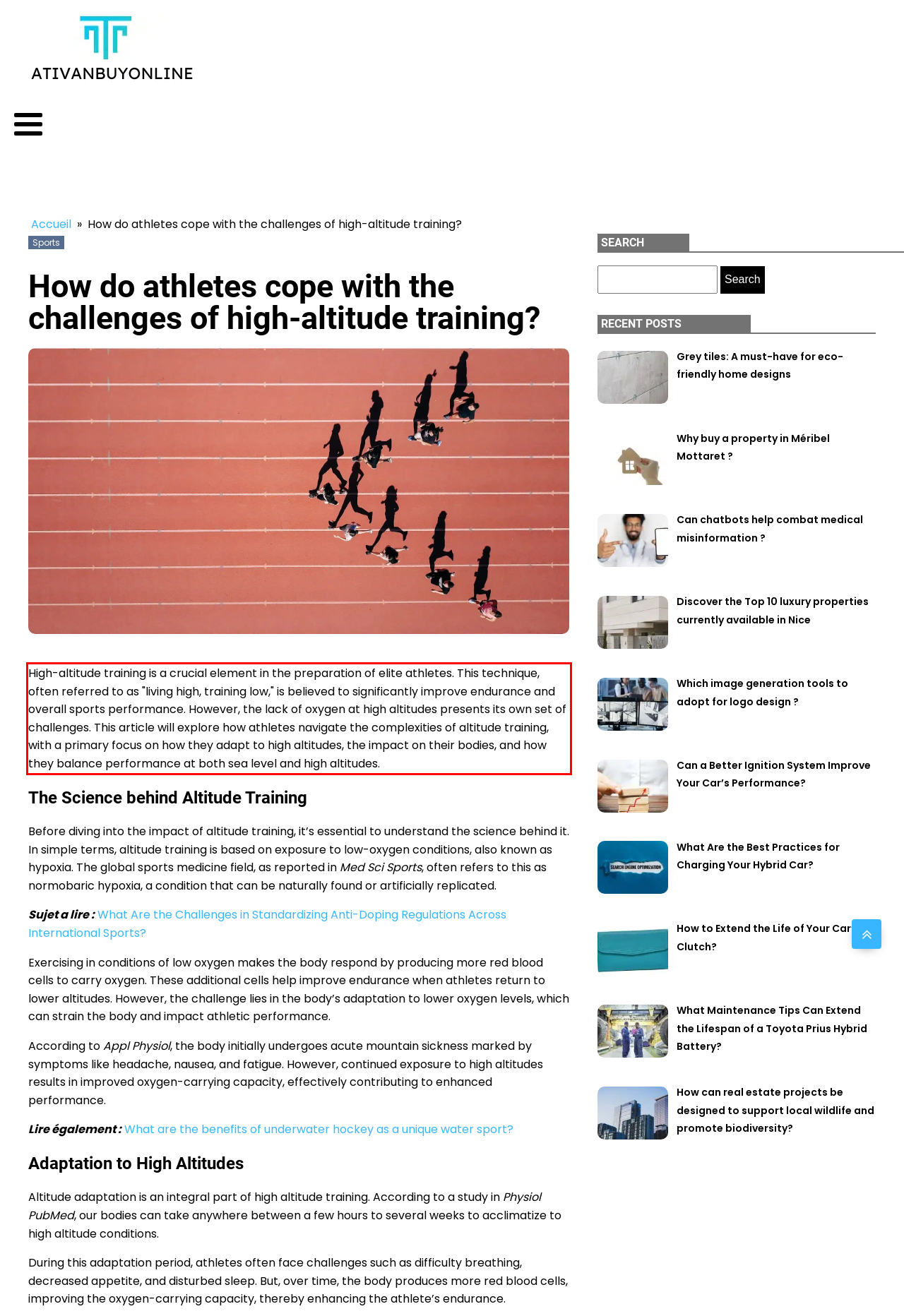Please perform OCR on the UI element surrounded by the red bounding box in the given webpage screenshot and extract its text content.

High-altitude training is a crucial element in the preparation of elite athletes. This technique, often referred to as "living high, training low," is believed to significantly improve endurance and overall sports performance. However, the lack of oxygen at high altitudes presents its own set of challenges. This article will explore how athletes navigate the complexities of altitude training, with a primary focus on how they adapt to high altitudes, the impact on their bodies, and how they balance performance at both sea level and high altitudes.